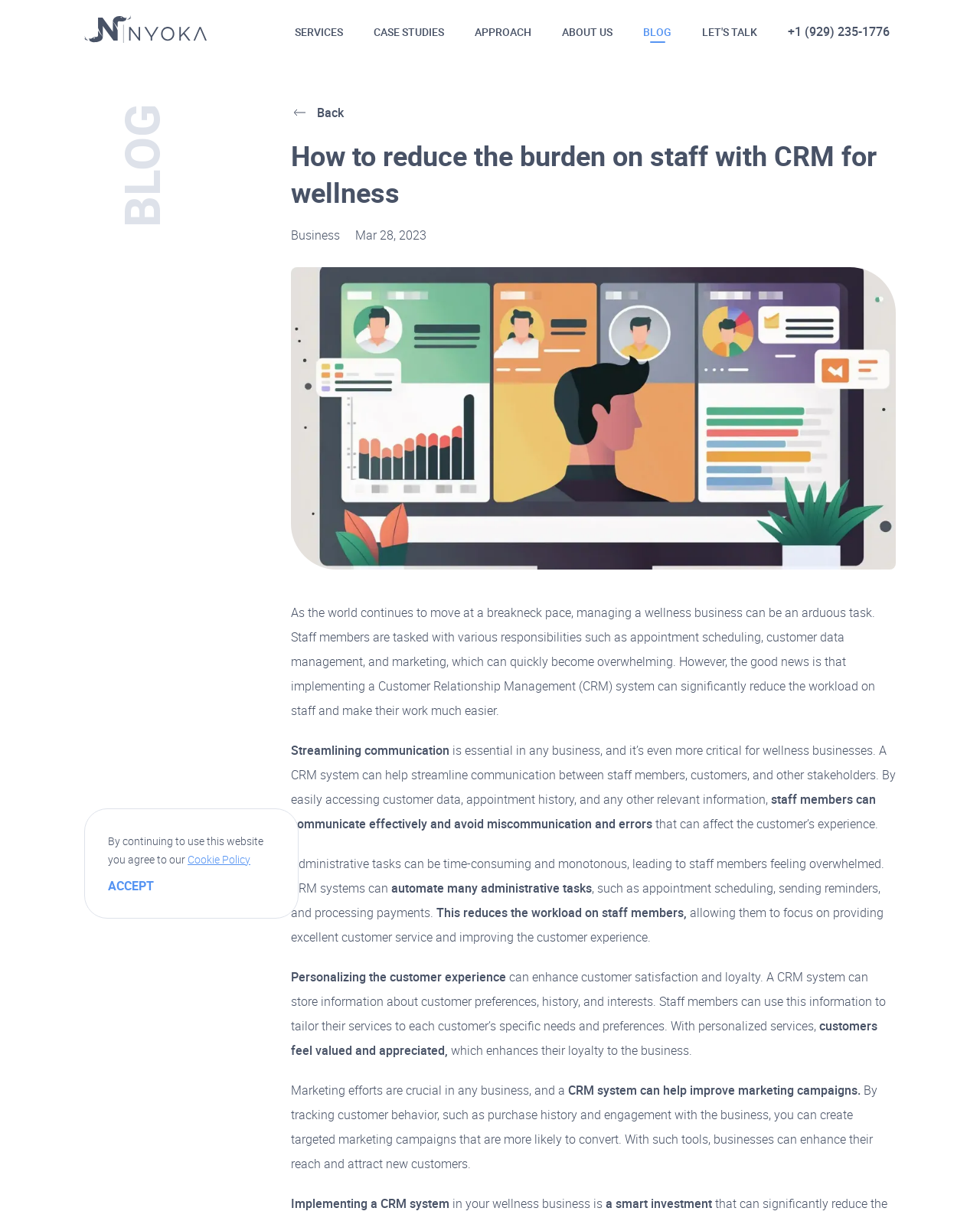Highlight the bounding box coordinates of the region I should click on to meet the following instruction: "Click on the Lamborghini Urus achieves a new production record article".

None